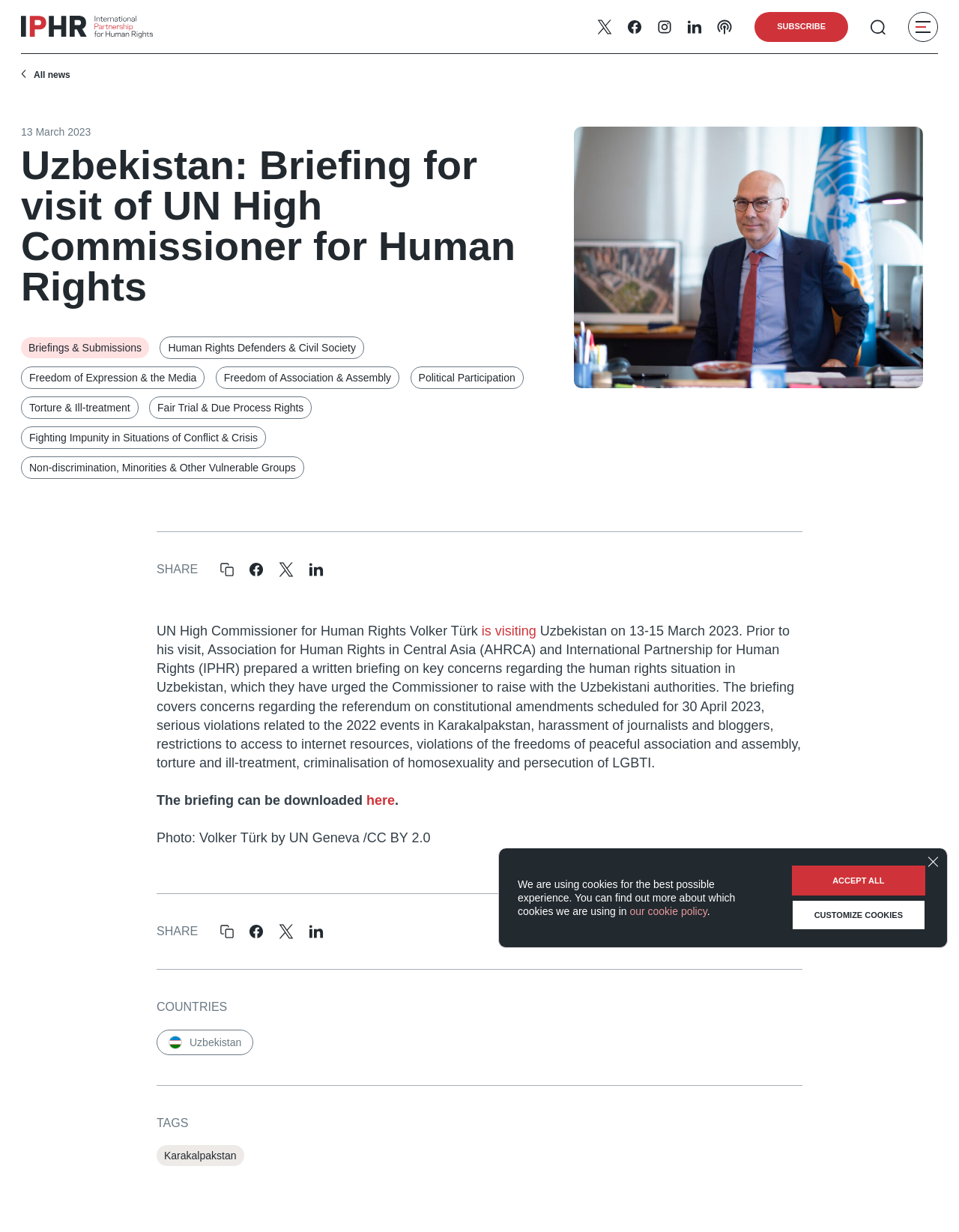Bounding box coordinates should be in the format (top-left x, top-left y, bottom-right x, bottom-right y) and all values should be floating point numbers between 0 and 1. Determine the bounding box coordinate for the UI element described as: Freedom of Association & Assembly

[0.225, 0.297, 0.417, 0.316]